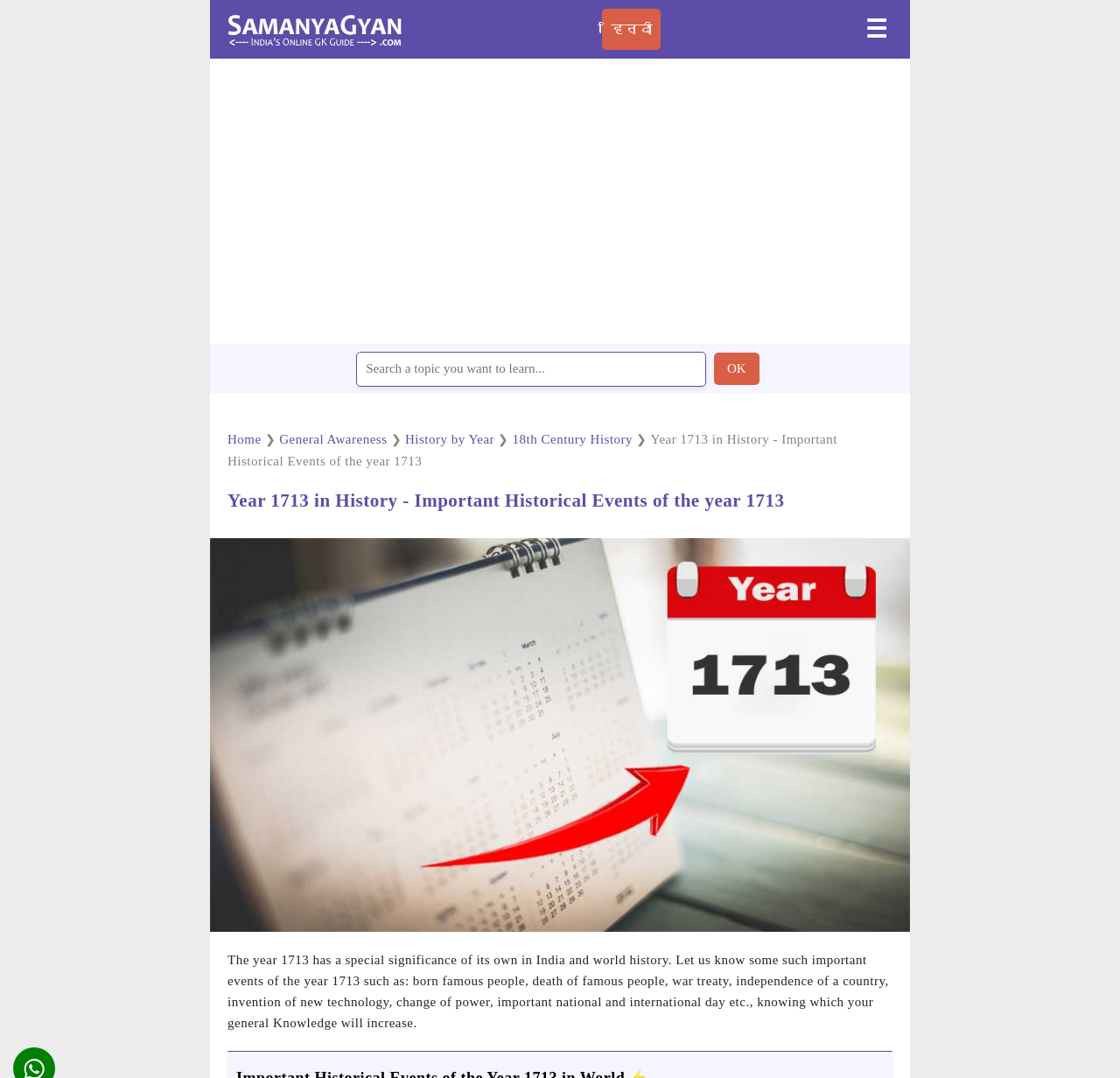What is the name of the website? Observe the screenshot and provide a one-word or short phrase answer.

Samanya Gyan